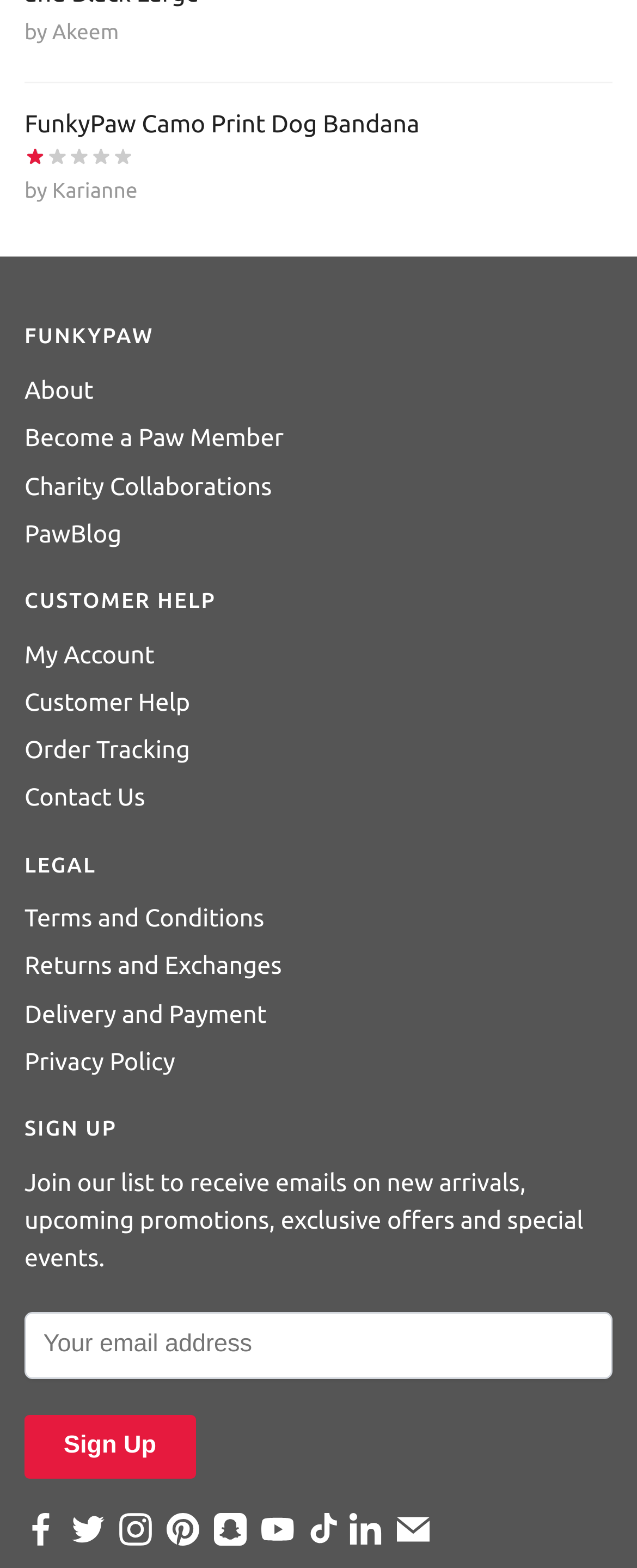Kindly determine the bounding box coordinates for the clickable area to achieve the given instruction: "Click on the 'BANDANA CAMOPRINT - Lowchen FunkyPaw Camo Print Dog Bandana' link".

[0.038, 0.068, 0.962, 0.091]